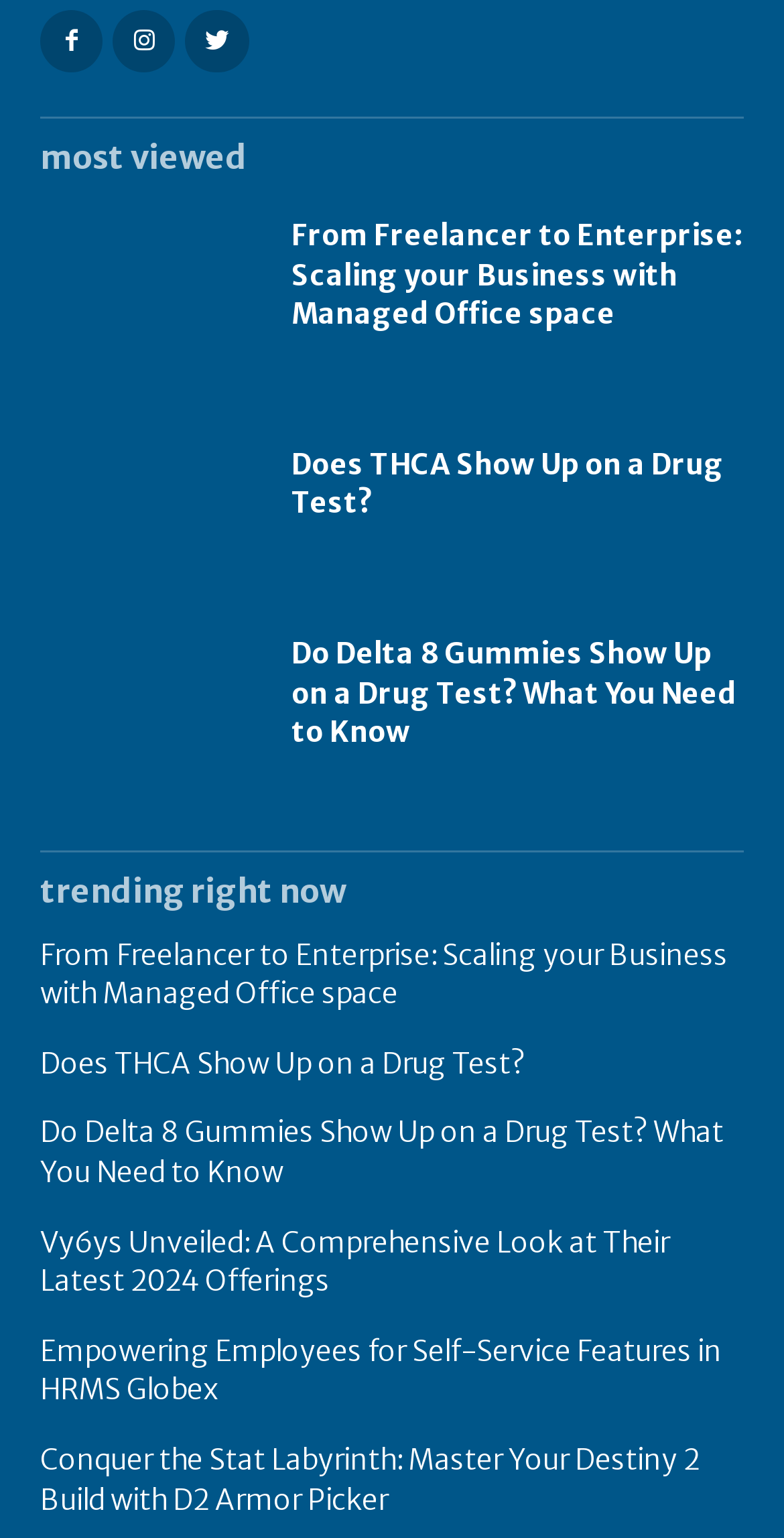Reply to the question with a single word or phrase:
How many categories are listed on this page?

2